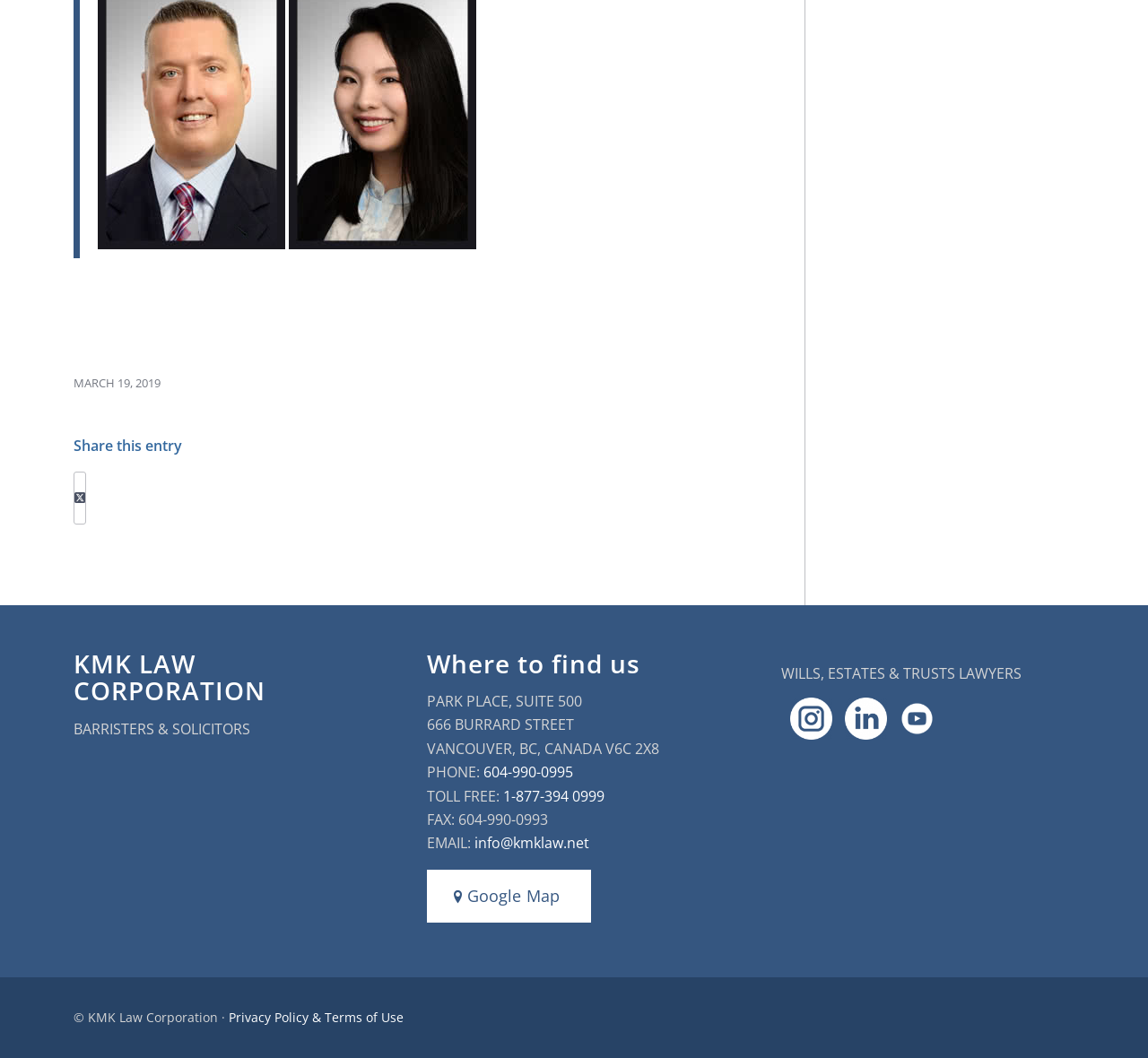Given the element description "604-990-0995", identify the bounding box of the corresponding UI element.

[0.421, 0.721, 0.499, 0.739]